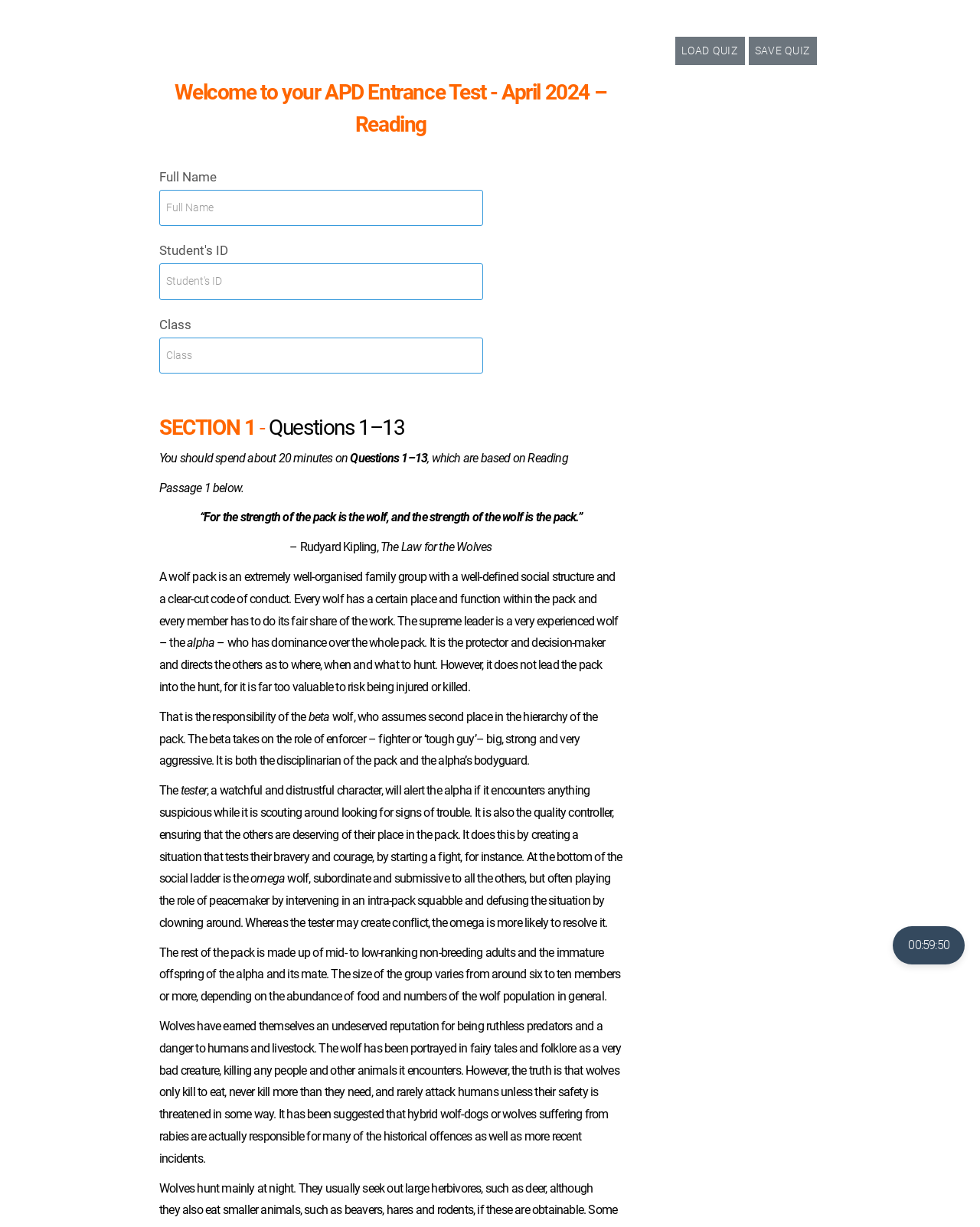What is the estimated time for Section 1?
Refer to the image and respond with a one-word or short-phrase answer.

20 minutes